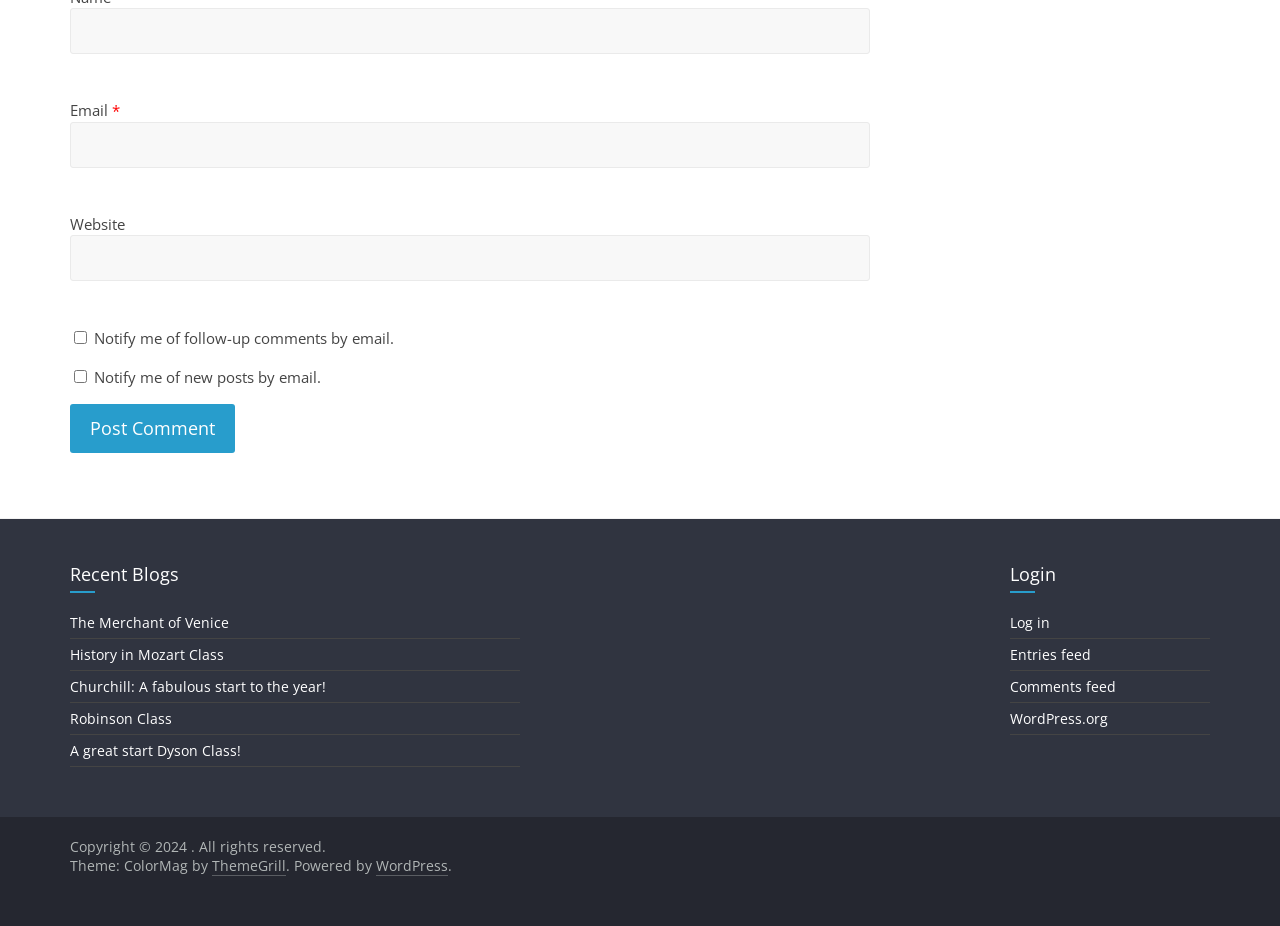Identify the bounding box coordinates of the part that should be clicked to carry out this instruction: "Visit the Recent Blogs section".

[0.055, 0.609, 0.406, 0.639]